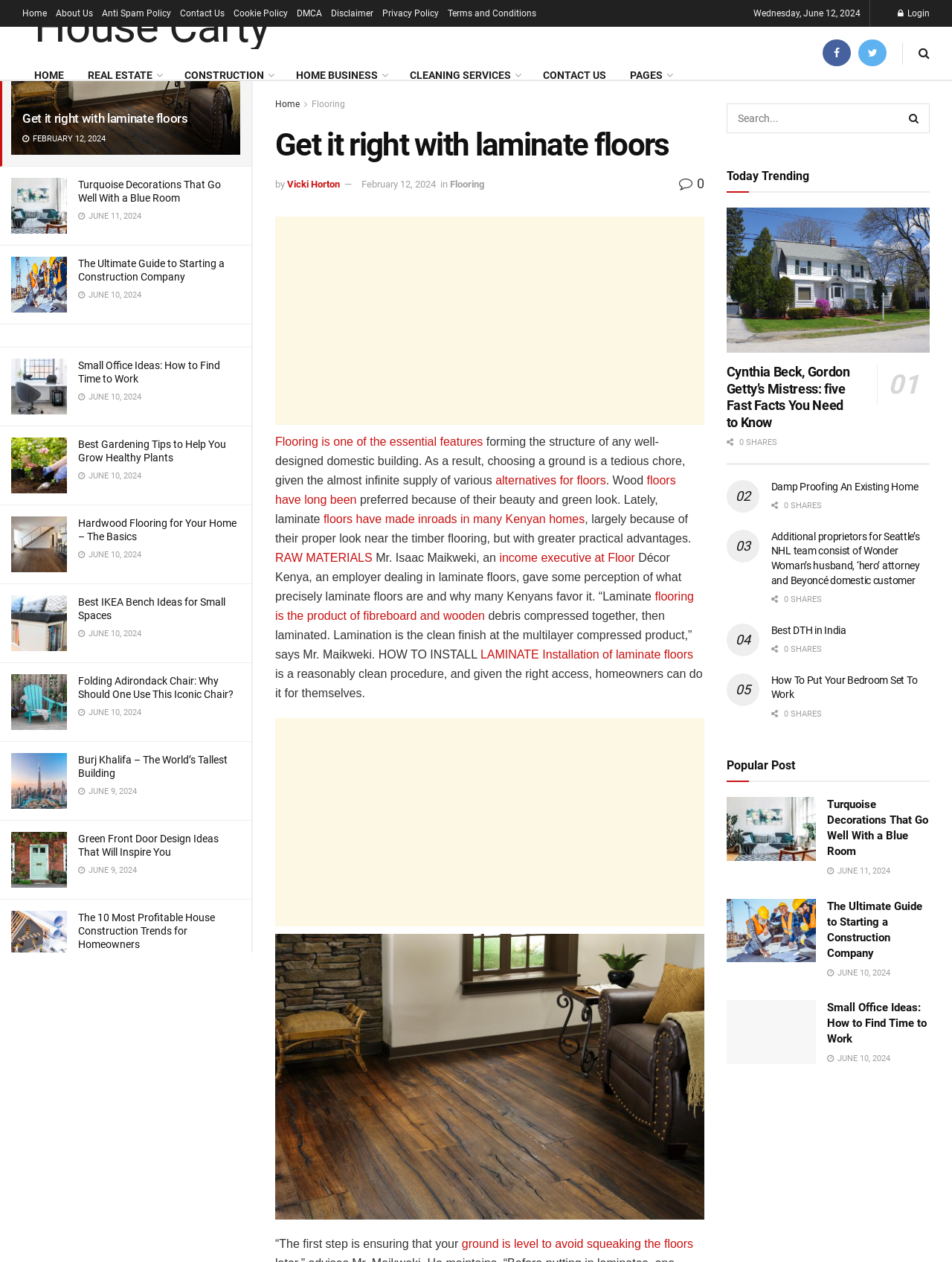Please identify the bounding box coordinates of the clickable area that will fulfill the following instruction: "Filter the results". The coordinates should be in the format of four float numbers between 0 and 1, i.e., [left, top, right, bottom].

[0.21, 0.004, 0.256, 0.018]